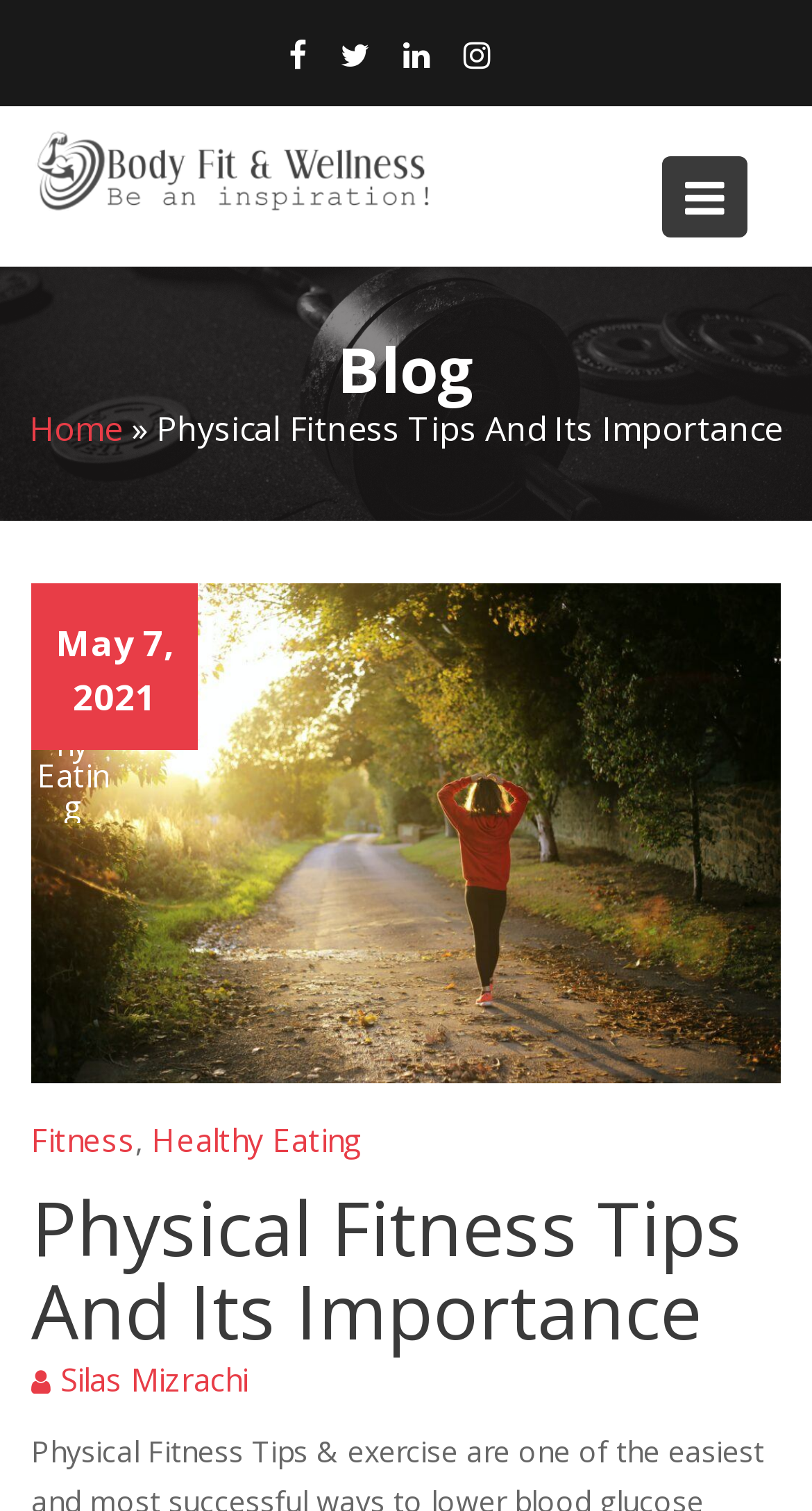Give a detailed overview of the webpage's appearance and contents.

The webpage is about physical fitness tips and its importance. At the top left corner, there is a logo of "Body Fit & Wellness" with an image. Below the logo, there is a horizontal menu with links to "Home" and other pages, separated by a "»" symbol. 

To the right of the menu, there is a large heading "Blog" that spans the entire width of the page. Below the heading, there is a large image that takes up most of the width of the page. 

The main content of the page is a blog post titled "Physical Fitness Tips And Its Importance". The title is followed by a figure with an image related to physical fitness. Above the image, there are links to "Fitness" and "Healthy Eating" categories, separated by commas. 

Below the image, there is a timestamp "May 7, 2021" indicating when the post was published. The main content of the post is not provided in the accessibility tree, but it likely discusses the importance of physical fitness and provides tips. 

At the bottom of the page, there is a footer section with a link to the author "Silas Mizrachi". There are also four social media links at the top right corner of the page, represented by icons. A button with a icon is located at the top right corner of the page, but its purpose is not clear.